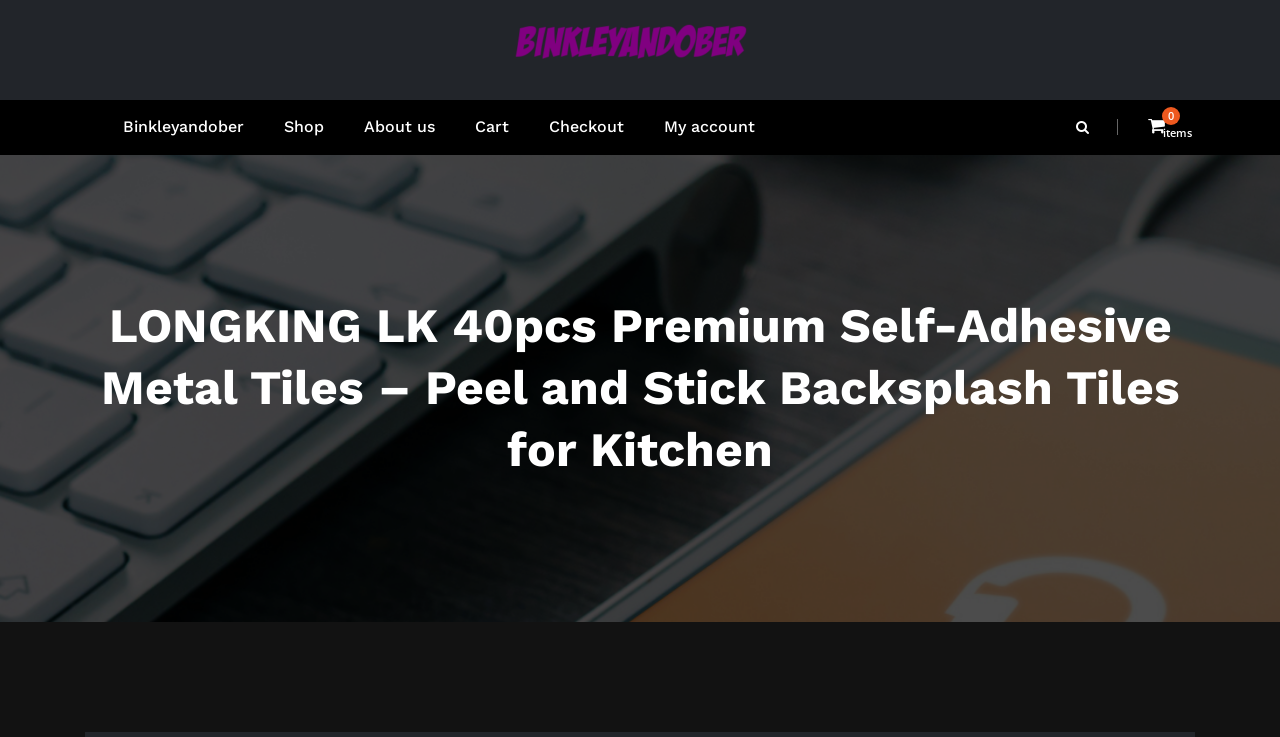Please find the bounding box coordinates of the section that needs to be clicked to achieve this instruction: "check About us".

[0.269, 0.136, 0.355, 0.21]